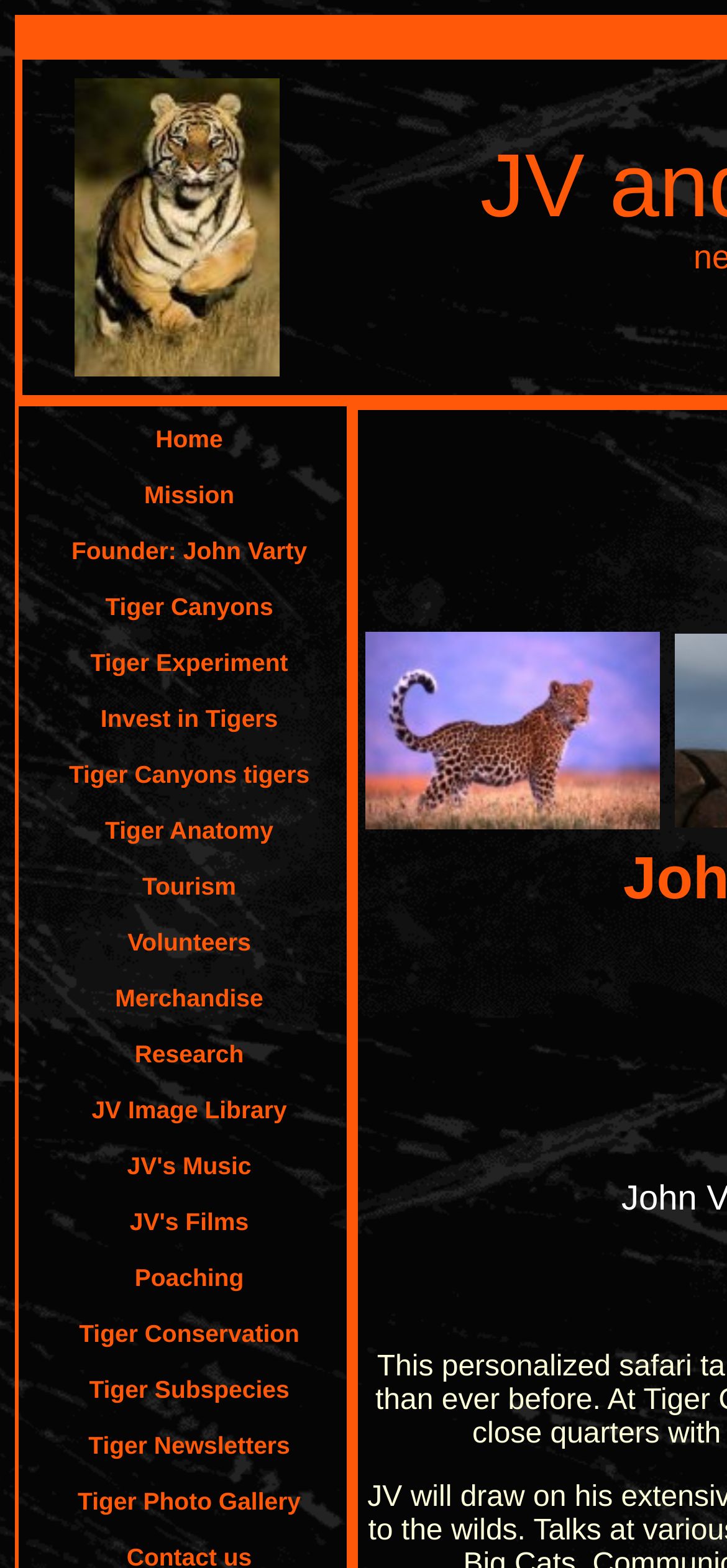What is the purpose of the gridcell links?
Based on the visual details in the image, please answer the question thoroughly.

The gridcell links, such as 'Home', 'Mission', 'Founder: John Varty', etc., seem to be used for navigation purposes, allowing users to access different sections of the webpage or related websites.